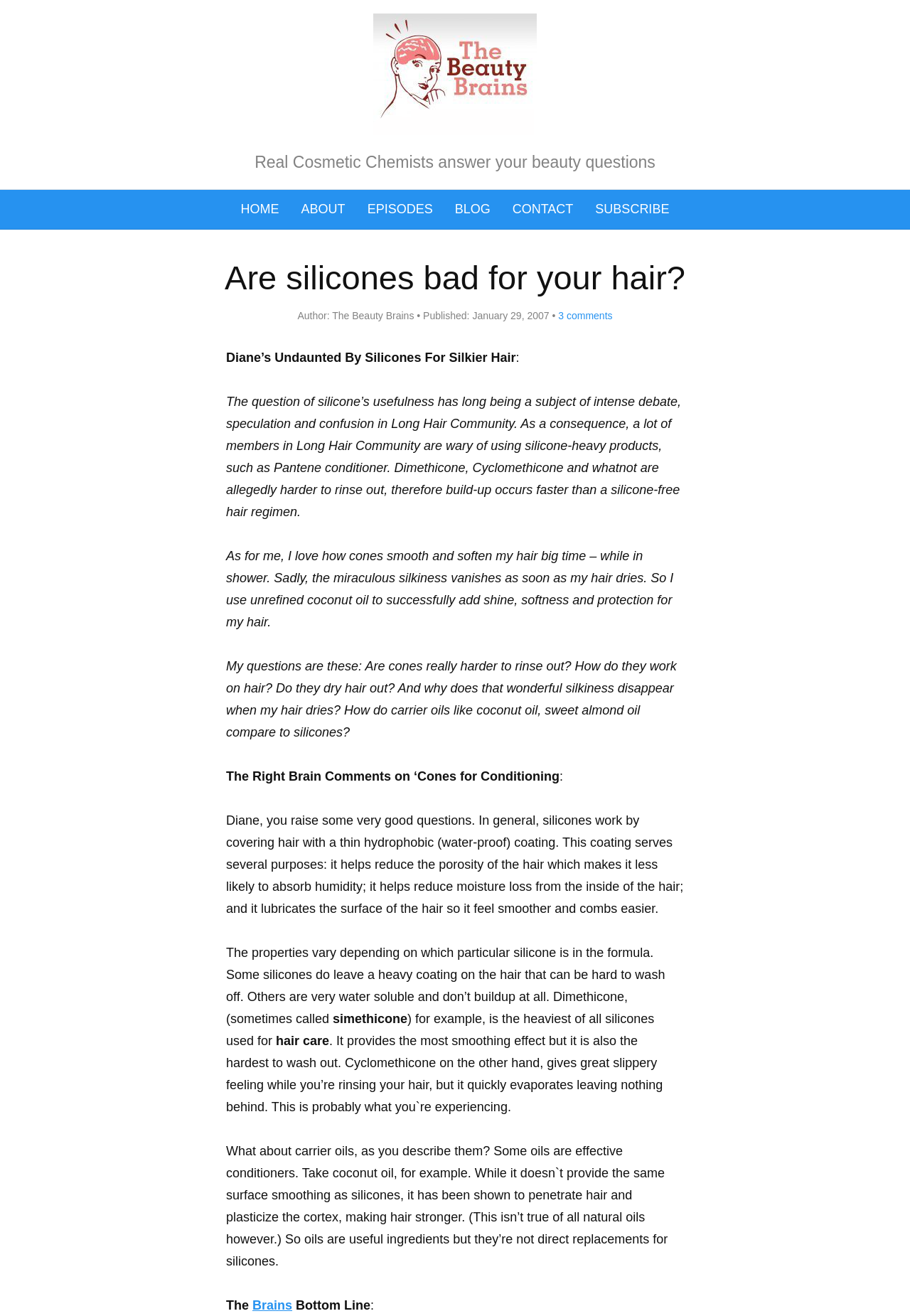Highlight the bounding box coordinates of the element that should be clicked to carry out the following instruction: "Click the 'SUBSCRIBE' link". The coordinates must be given as four float numbers ranging from 0 to 1, i.e., [left, top, right, bottom].

[0.654, 0.144, 0.735, 0.174]